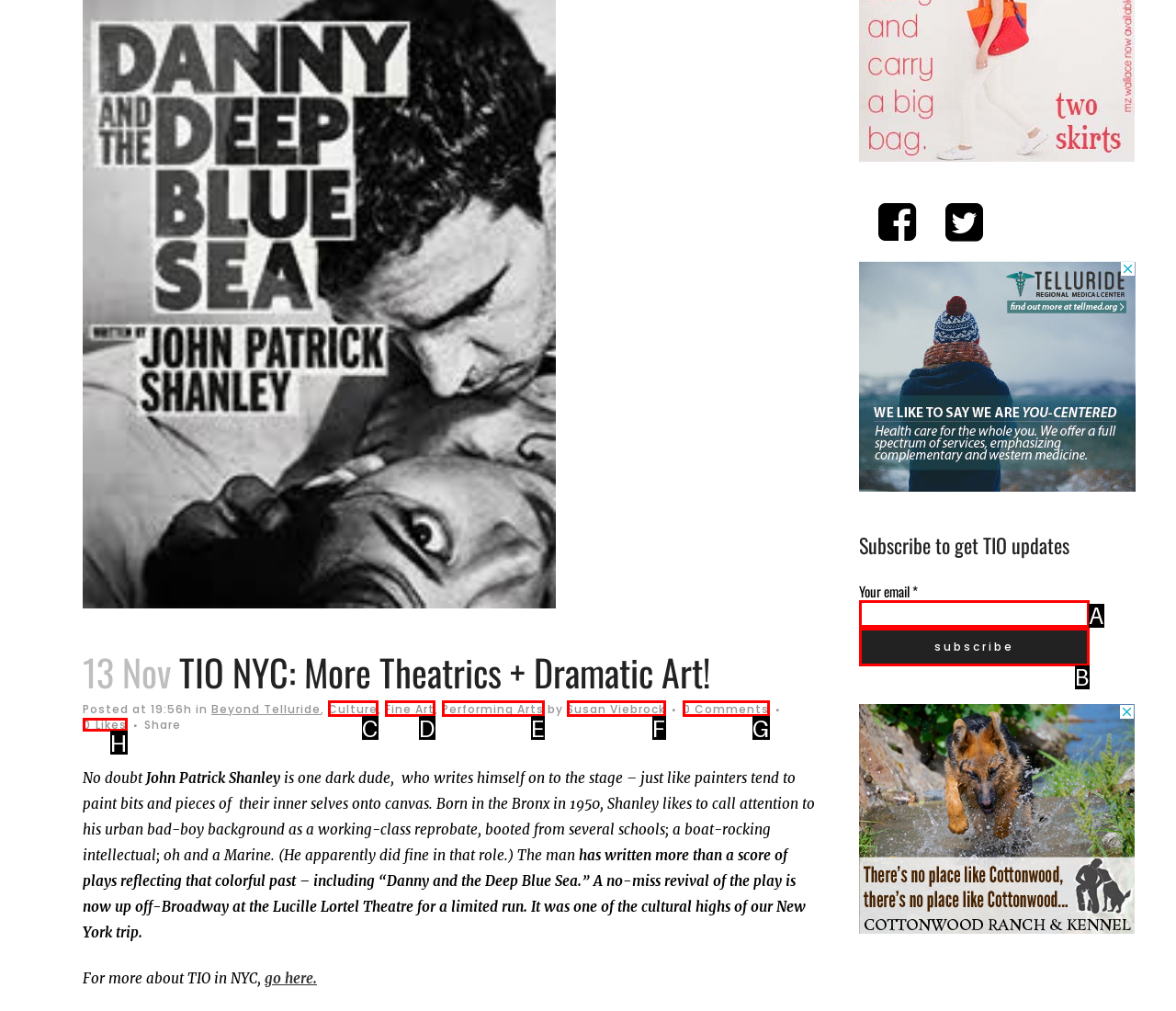Determine the option that best fits the description: Susan Viebrock
Reply with the letter of the correct option directly.

F